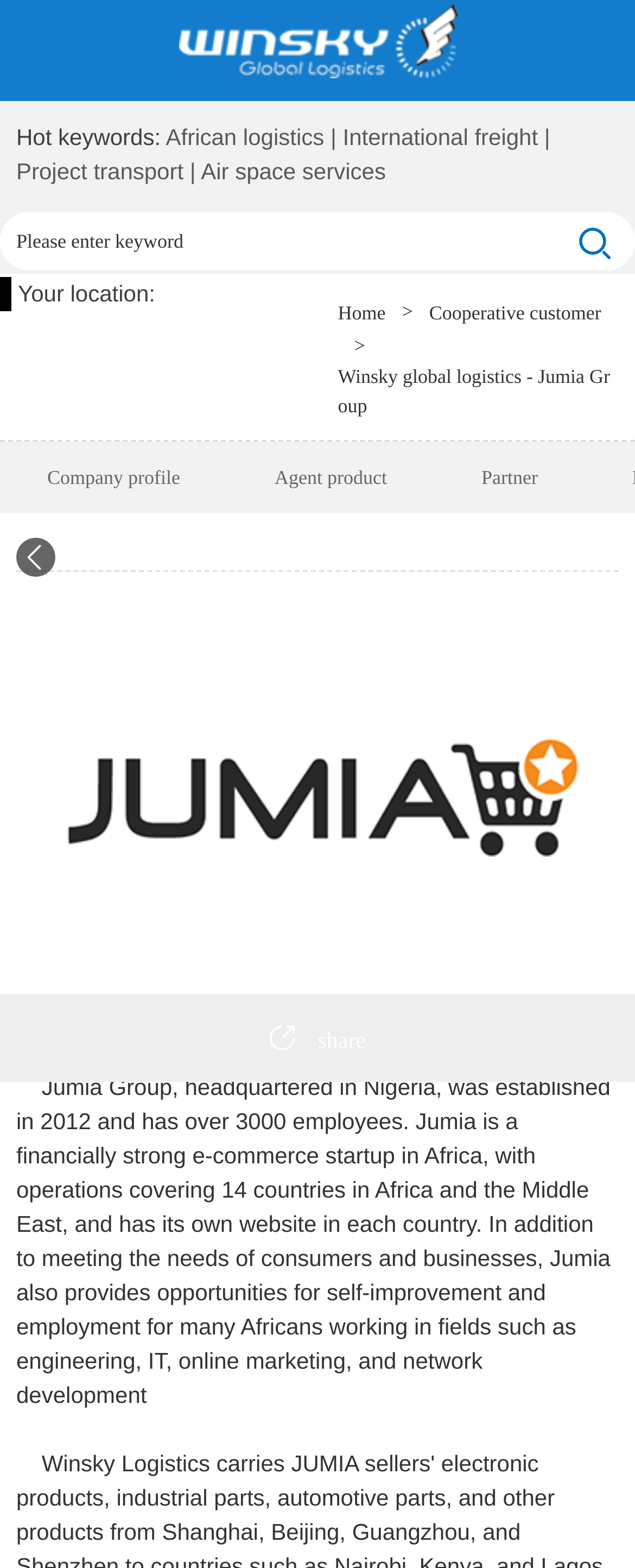What is the company name?
Based on the visual content, answer with a single word or a brief phrase.

Winsky Logistics